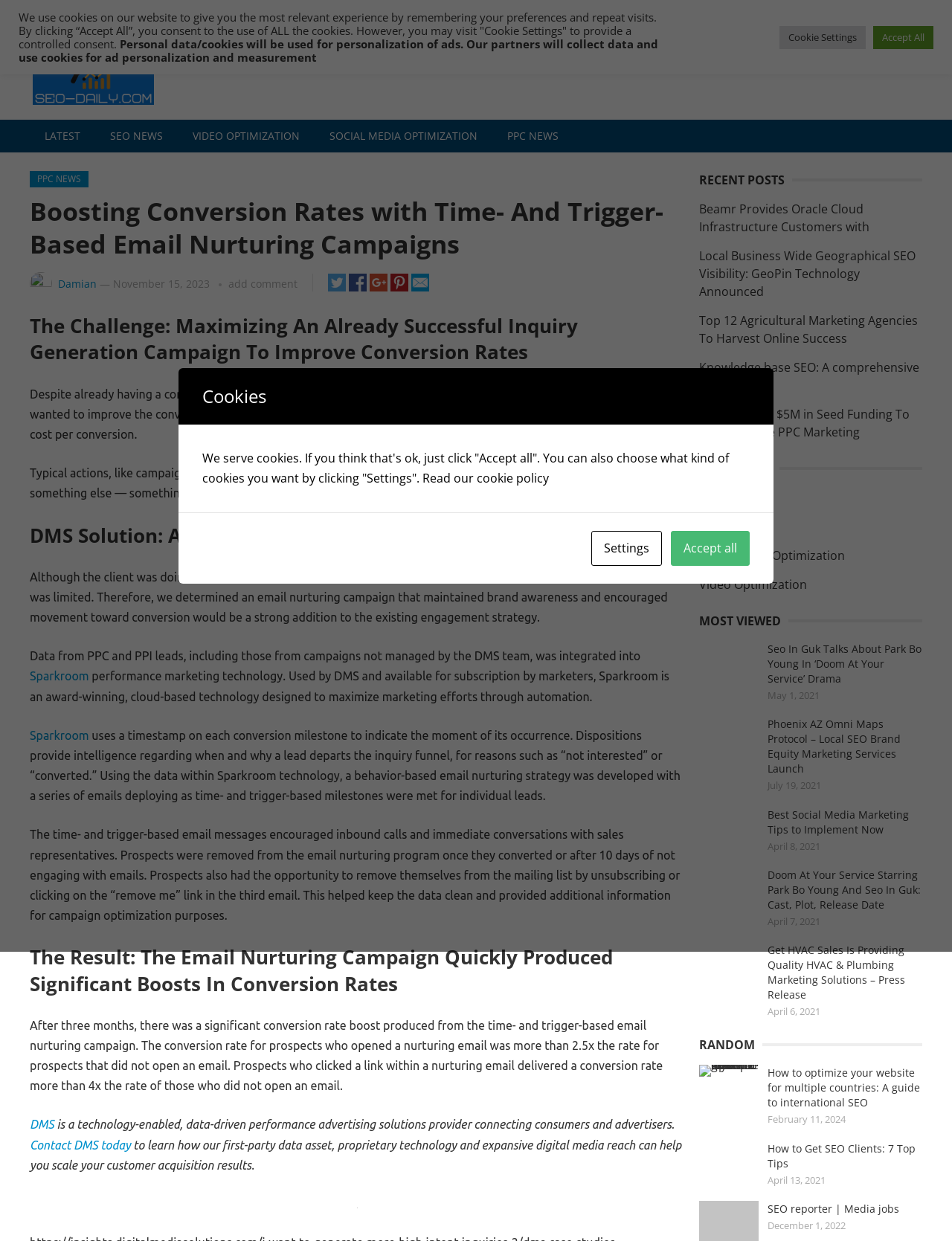Answer this question in one word or a short phrase: What is the name of the technology used in the campaign?

Sparkroom